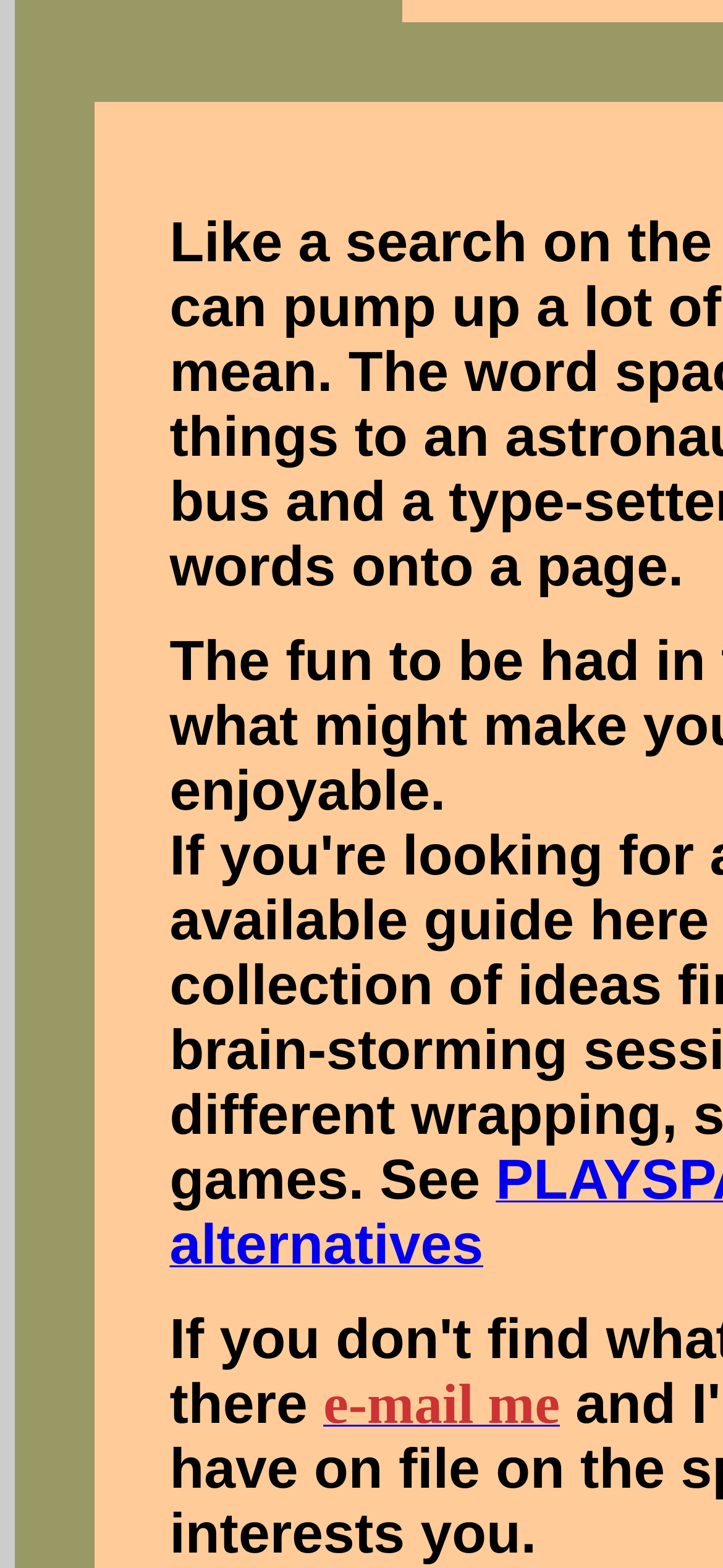Given the element description, predict the bounding box coordinates in the format (top-left x, top-left y, bottom-right x, bottom-right y). Make sure all values are between 0 and 1. Here is the element description: e-mail me

[0.447, 0.893, 0.774, 0.911]